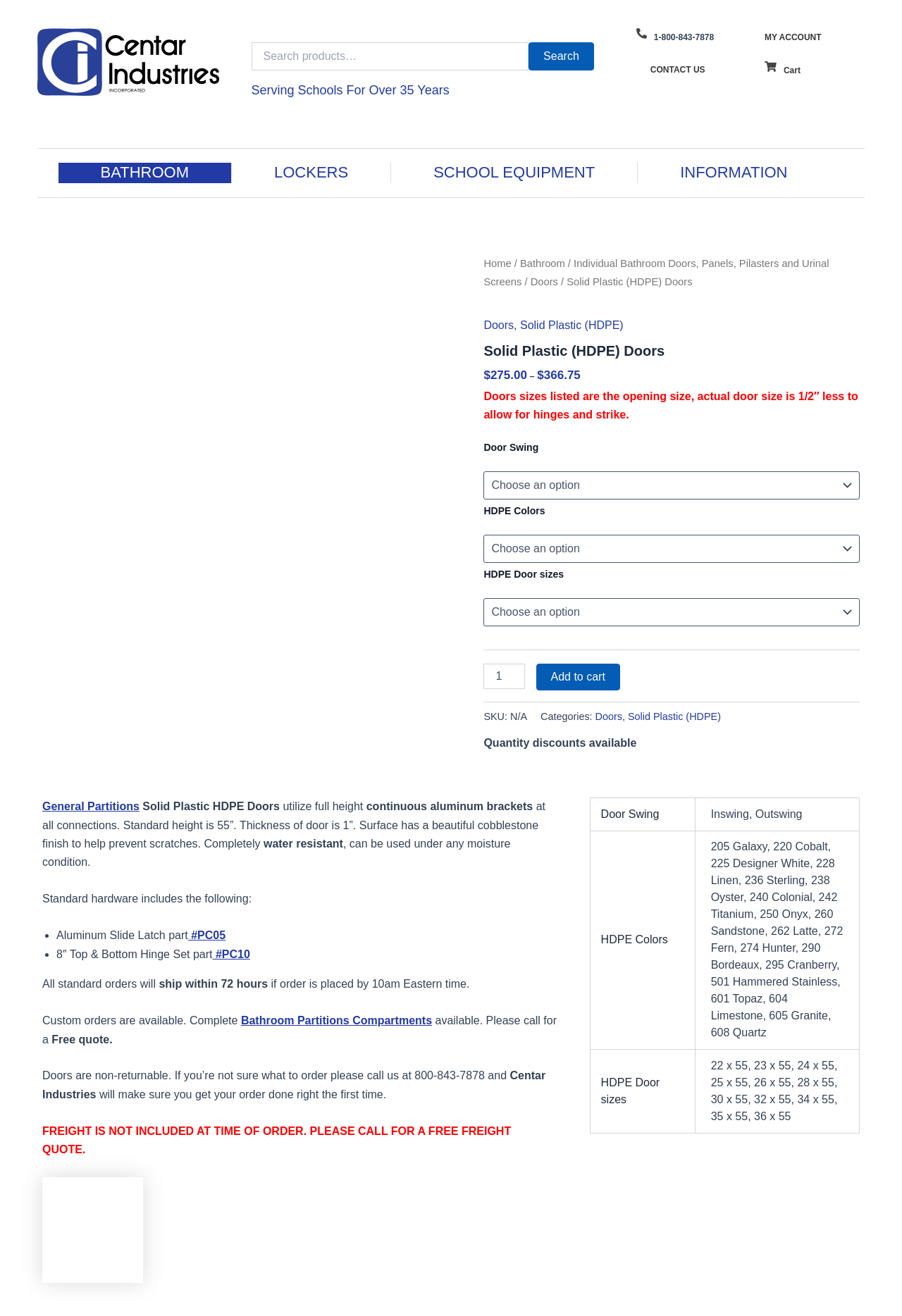What is the material used for the brackets in Solid Plastic (HDPE) Doors?
Examine the image closely and answer the question with as much detail as possible.

The material used for the brackets in Solid Plastic (HDPE) Doors can be found in the description section, where it is mentioned that 'continuous aluminum brackets' are used.